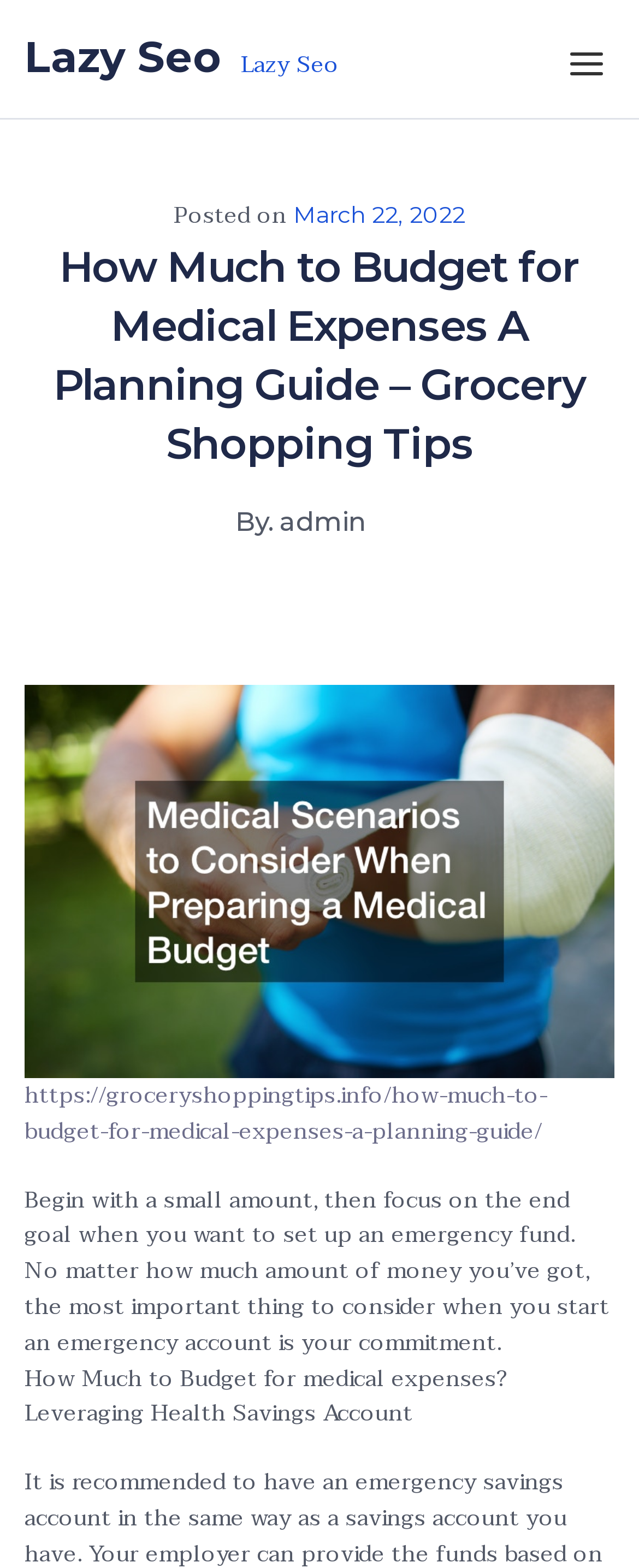Provide the bounding box coordinates for the UI element that is described by this text: "March 22, 2022". The coordinates should be in the form of four float numbers between 0 and 1: [left, top, right, bottom].

[0.459, 0.125, 0.728, 0.149]